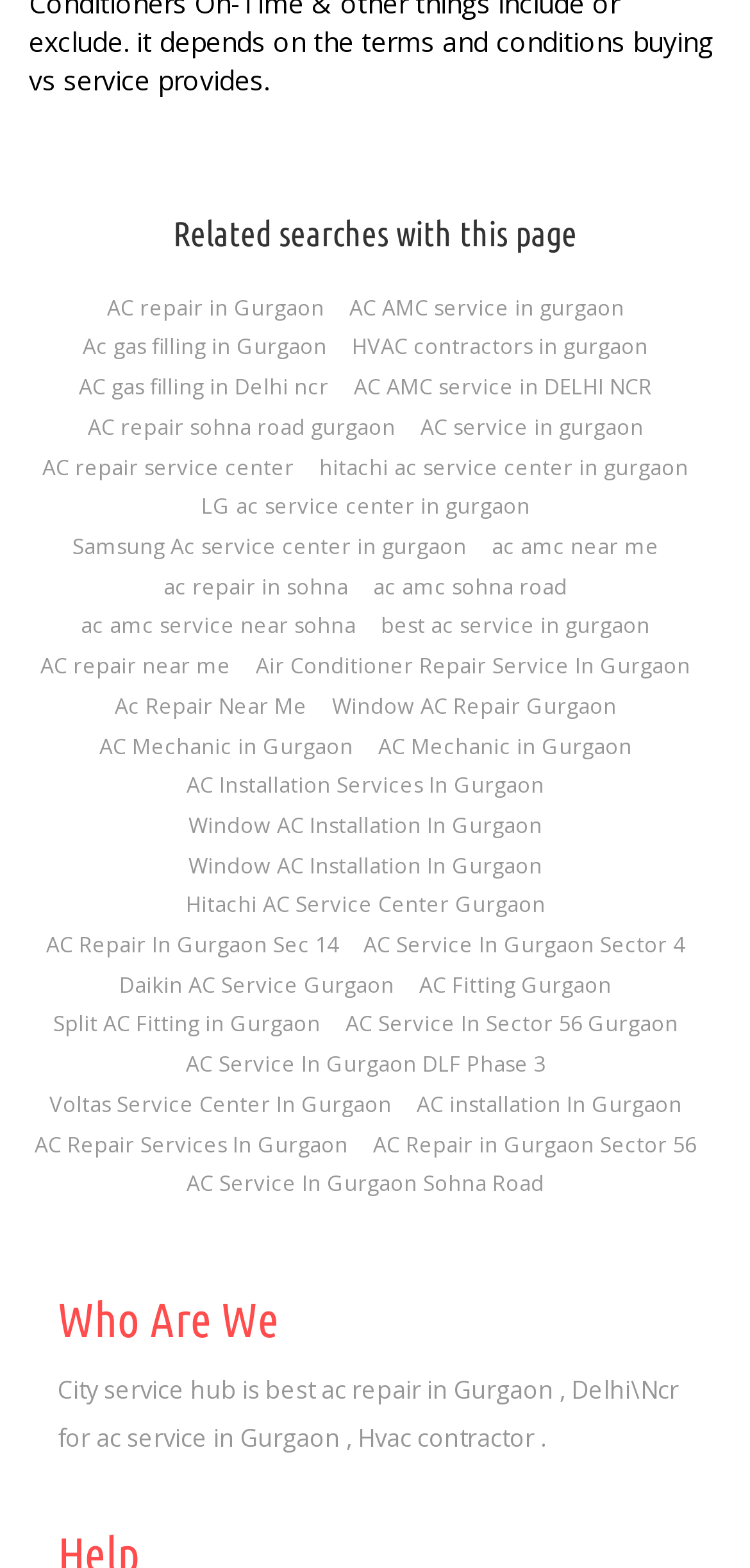Please identify the bounding box coordinates of the element that needs to be clicked to execute the following command: "Click on 'AC installation In Gurgaon'". Provide the bounding box using four float numbers between 0 and 1, formatted as [left, top, right, bottom].

[0.555, 0.694, 0.909, 0.713]